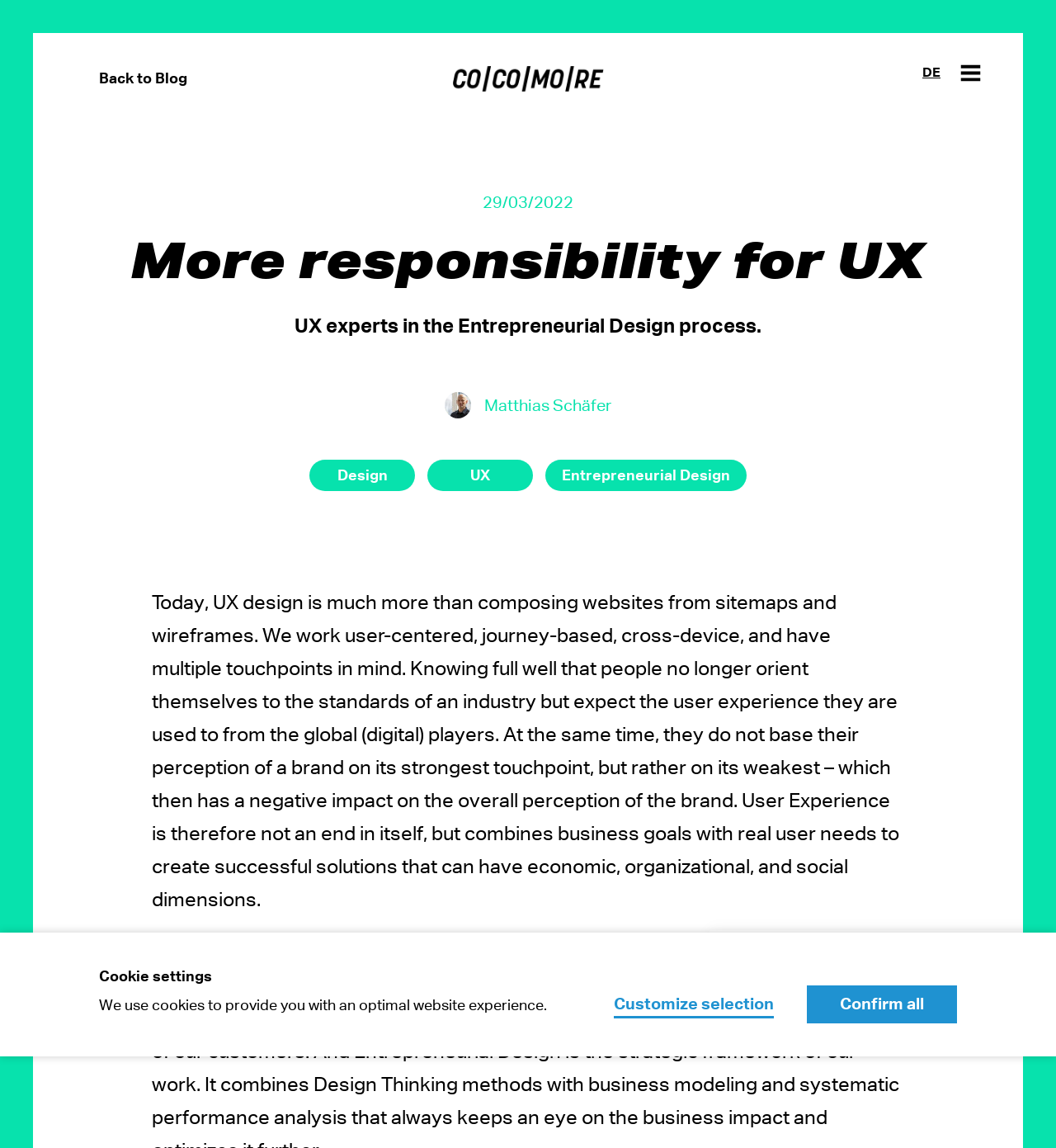Please specify the coordinates of the bounding box for the element that should be clicked to carry out this instruction: "Go back to blog". The coordinates must be four float numbers between 0 and 1, formatted as [left, top, right, bottom].

[0.094, 0.06, 0.177, 0.075]